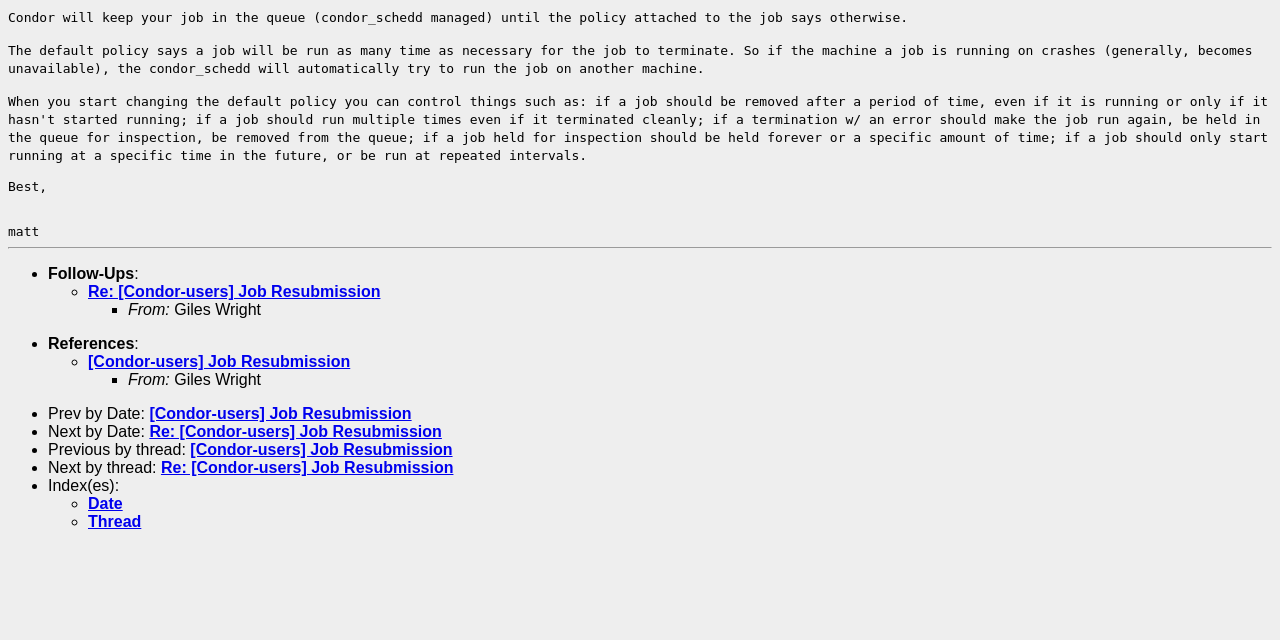Based on the element description [Condor-users] Job Resubmission, identify the bounding box coordinates for the UI element. The coordinates should be in the format (top-left x, top-left y, bottom-right x, bottom-right y) and within the 0 to 1 range.

[0.117, 0.633, 0.322, 0.66]